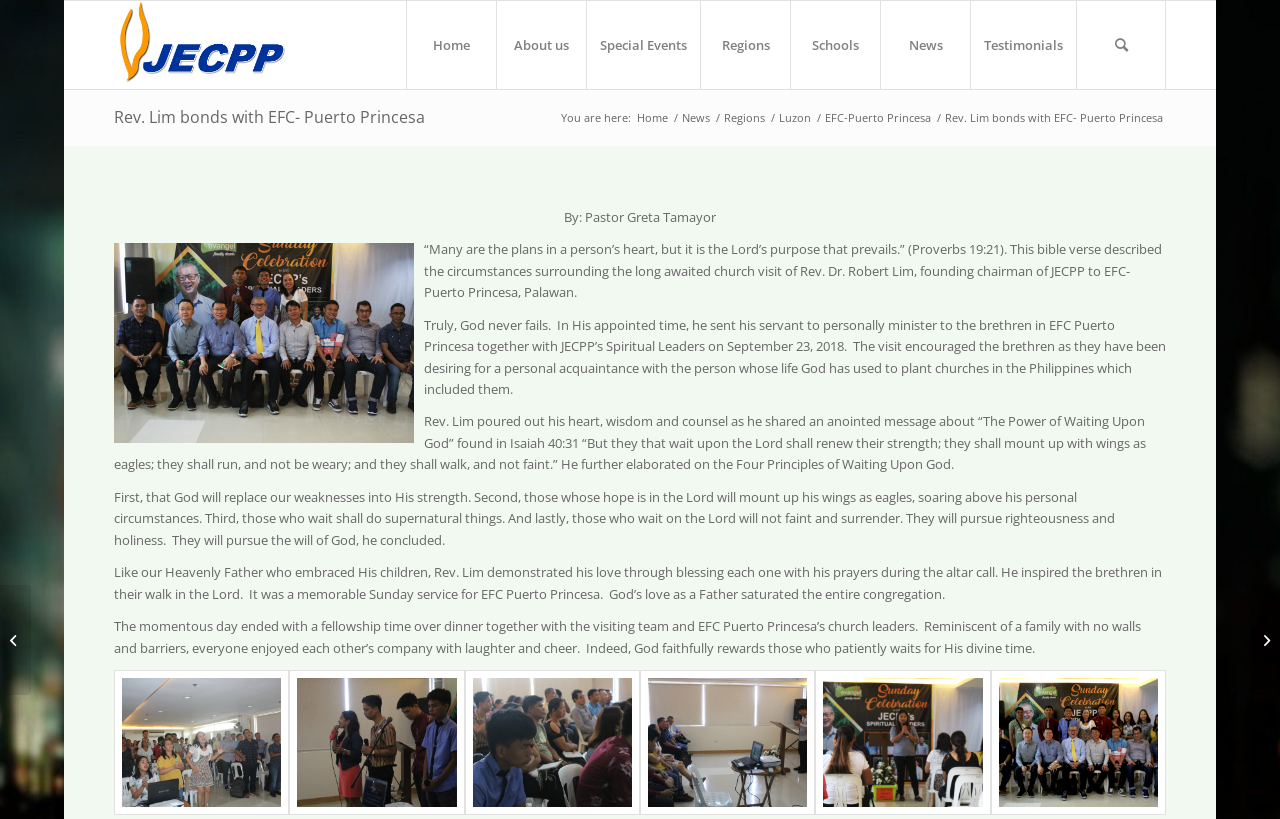Locate the coordinates of the bounding box for the clickable region that fulfills this instruction: "Read the news article 'Rev. Lim bonds with EFC- Puerto Princesa'".

[0.089, 0.121, 0.911, 0.166]